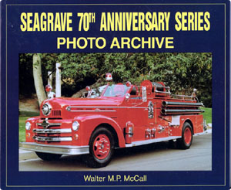Provide a comprehensive description of the image.

This image showcases the cover of the book titled "Seagrave 70th Anniversary Photo Archive," authored by Walter M.P. McCall. The prominent feature of the cover is a vibrant red vintage fire truck, capturing the essence of Seagrave's legacy in fire service vehicles over the past 70 years. The book is likely a celebration of the rich history and evolution of Seagrave fire apparatus, appealing to enthusiasts and professionals in the firefighting community. The background hints at a scenic setting, enhancing the nostalgic appeal of the fire truck displayed. The bold title "SEAGRAVE 70th ANNIVERSARY SERIES PHOTO ARCHIVE" stands out against the blue backdrop, inviting readers to explore the visual history encapsulated within.